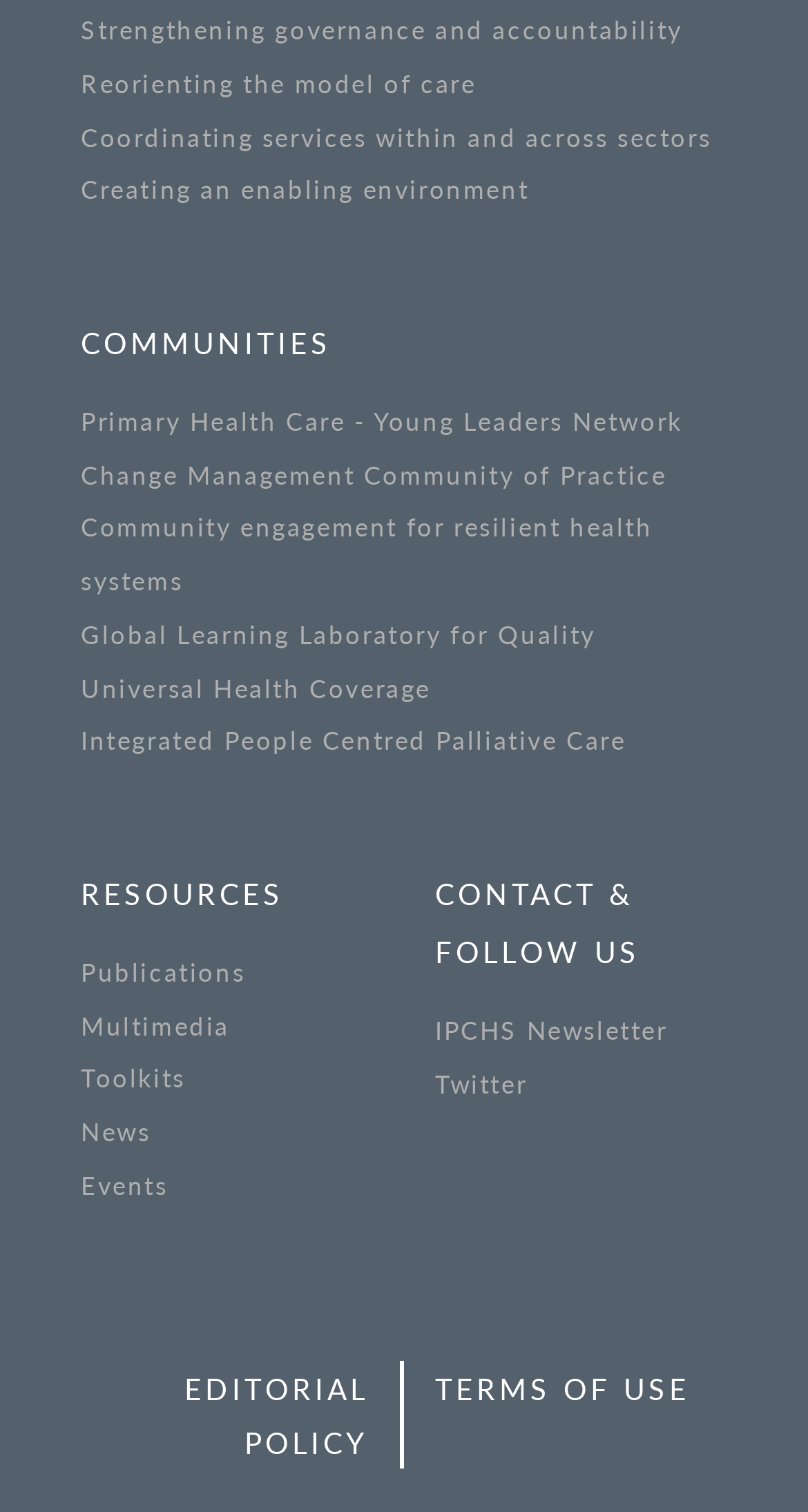Highlight the bounding box coordinates of the region I should click on to meet the following instruction: "Check Editorial Policy".

[0.228, 0.907, 0.456, 0.966]